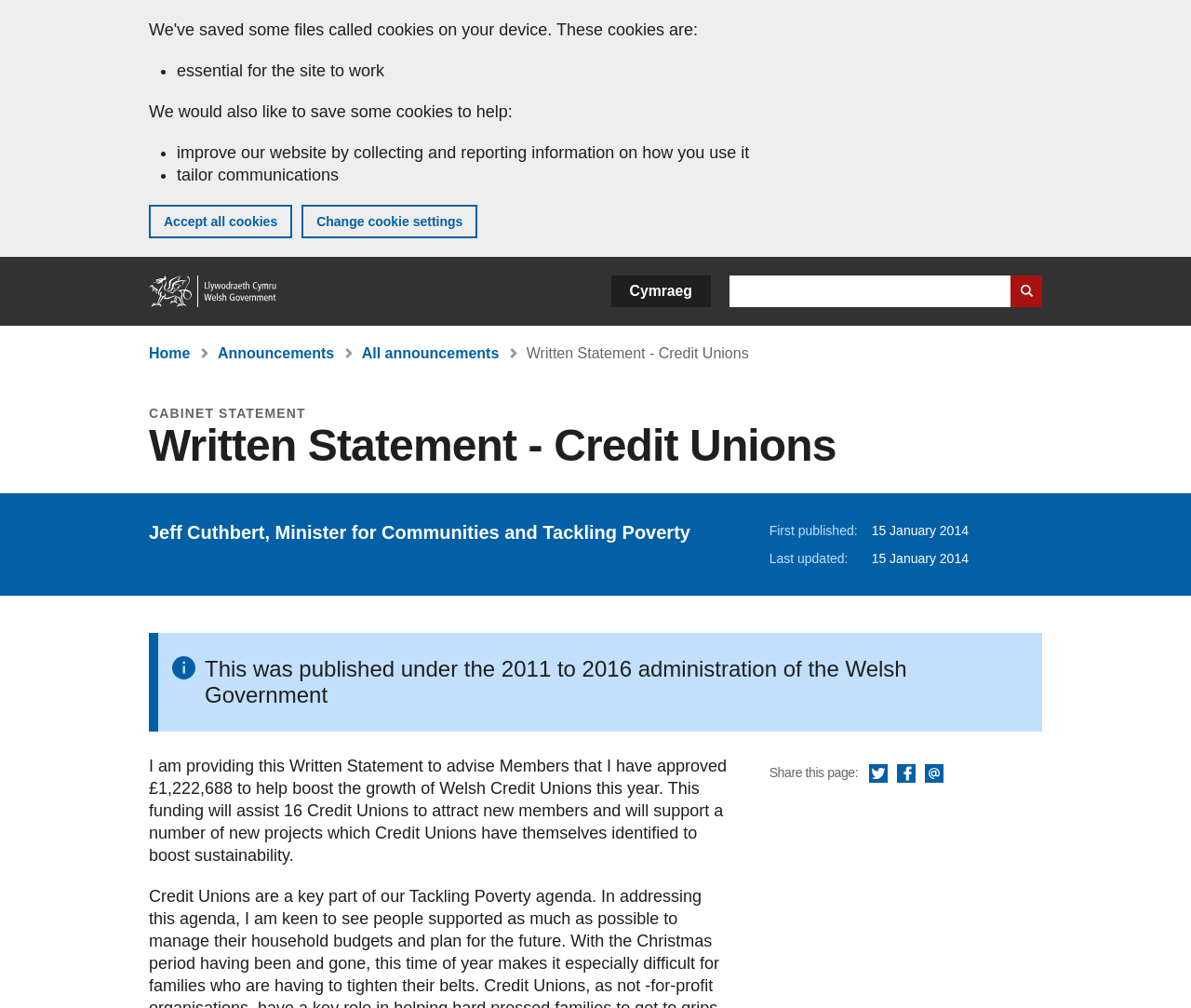Identify the bounding box coordinates of the element that should be clicked to fulfill this task: "Read Written Statement - Credit Unions". The coordinates should be provided as four float numbers between 0 and 1, i.e., [left, top, right, bottom].

[0.125, 0.418, 0.875, 0.466]